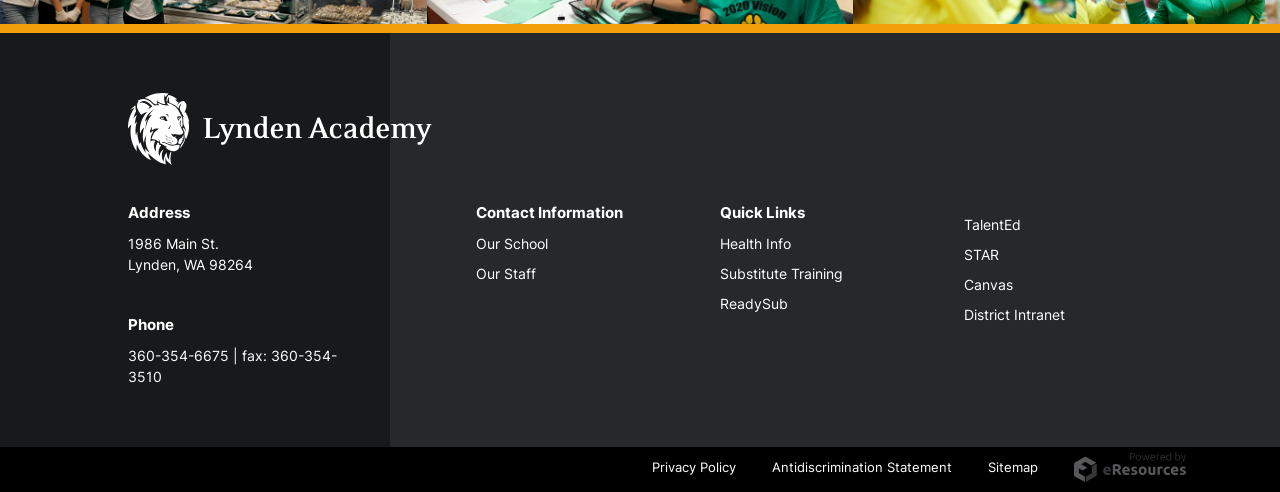How many groups are there on the page?
Using the image as a reference, deliver a detailed and thorough answer to the question.

I counted the number of group elements on the page, which are the 'Address' group, the 'Phone' group, the 'Contact Information' group, and the 'Quick Links' group.